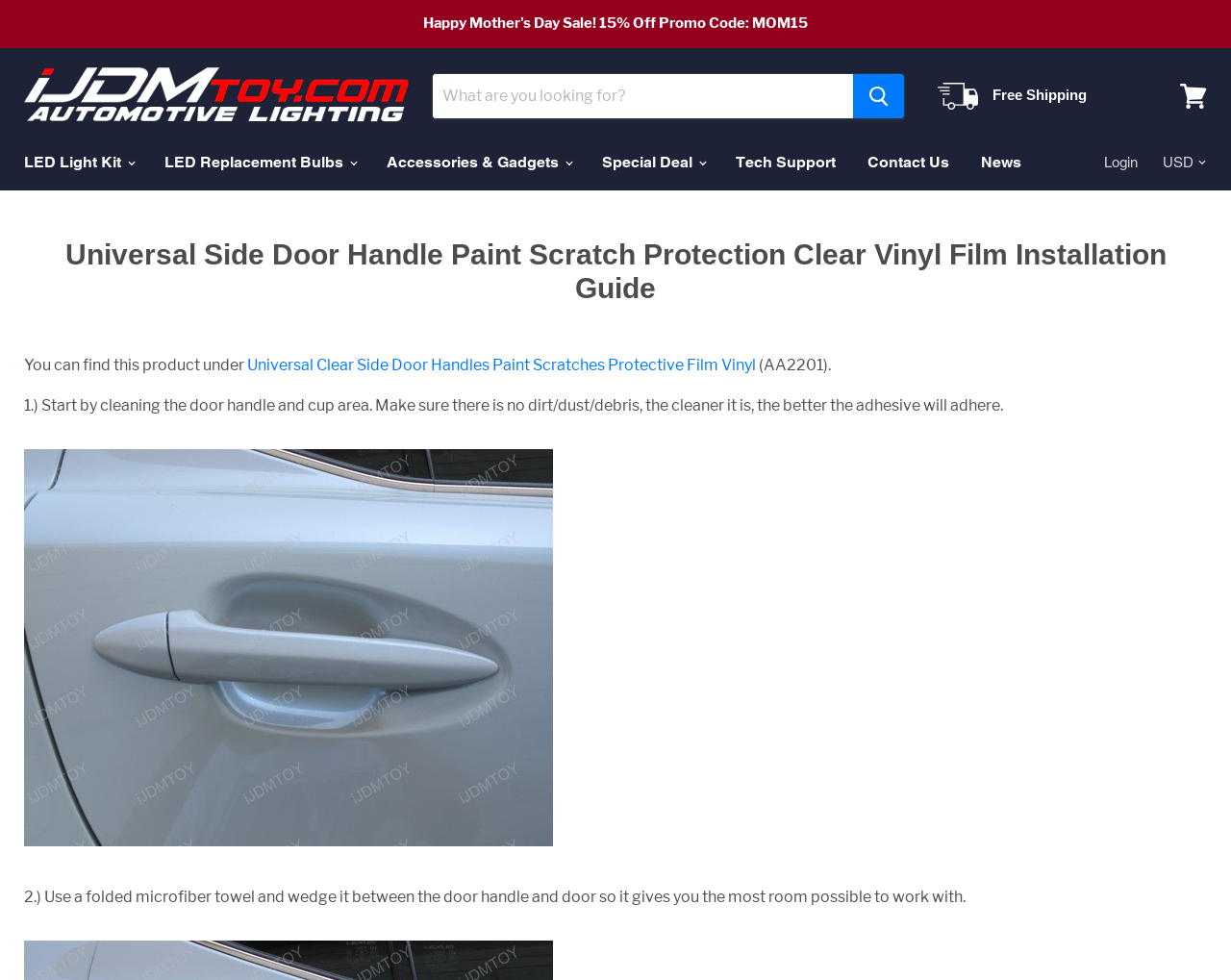How many main menu items are there?
Provide an in-depth answer to the question, covering all aspects.

The main menu is located at the top of the webpage, and it has 7 items: 'LED Light Kit', 'LED Replacement Bulbs', 'Accessories & Gadgets', 'Special Deal', 'Tech Support', 'Contact Us', and 'News'.